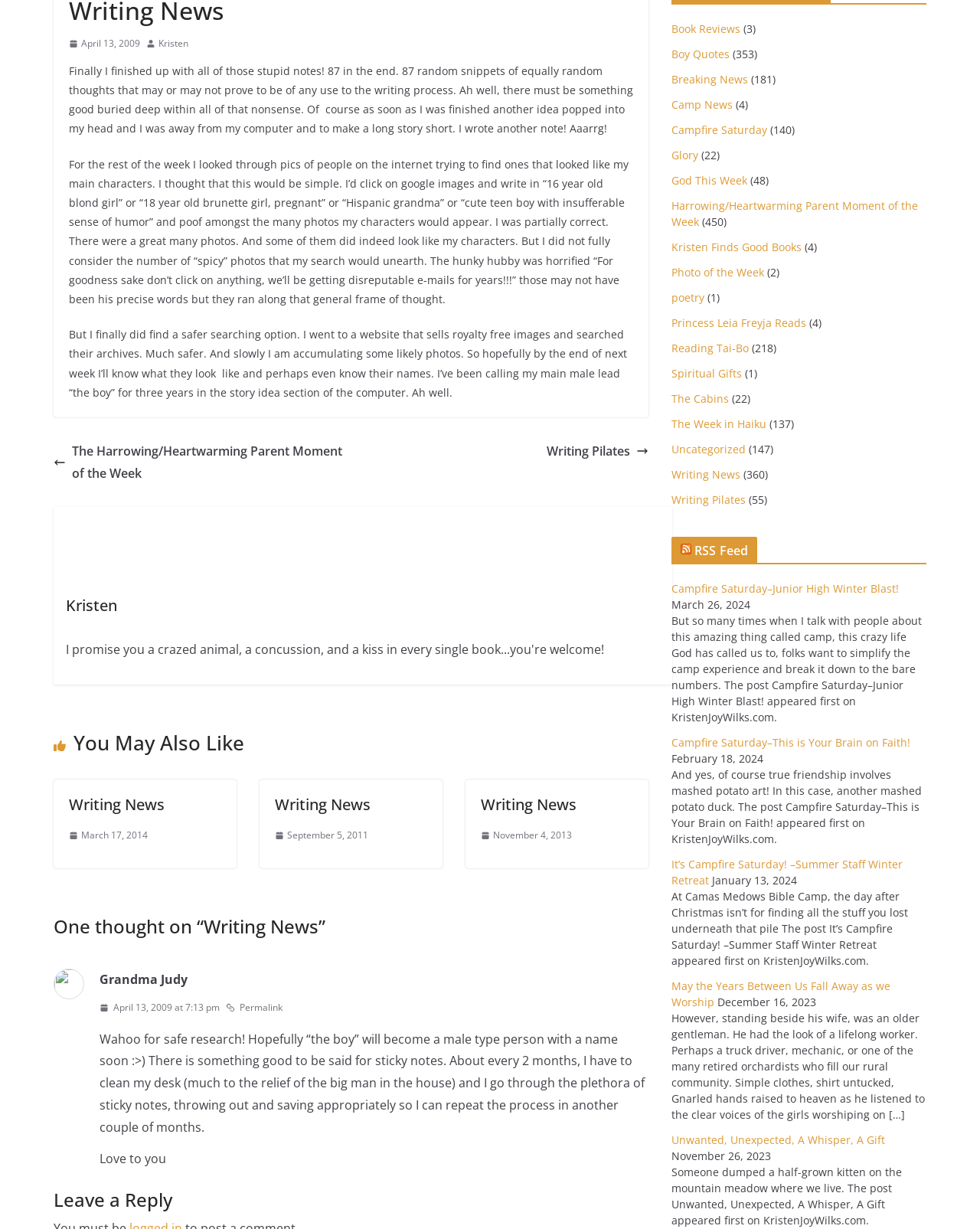Identify the bounding box of the HTML element described as: "Glory".

[0.685, 0.12, 0.712, 0.132]